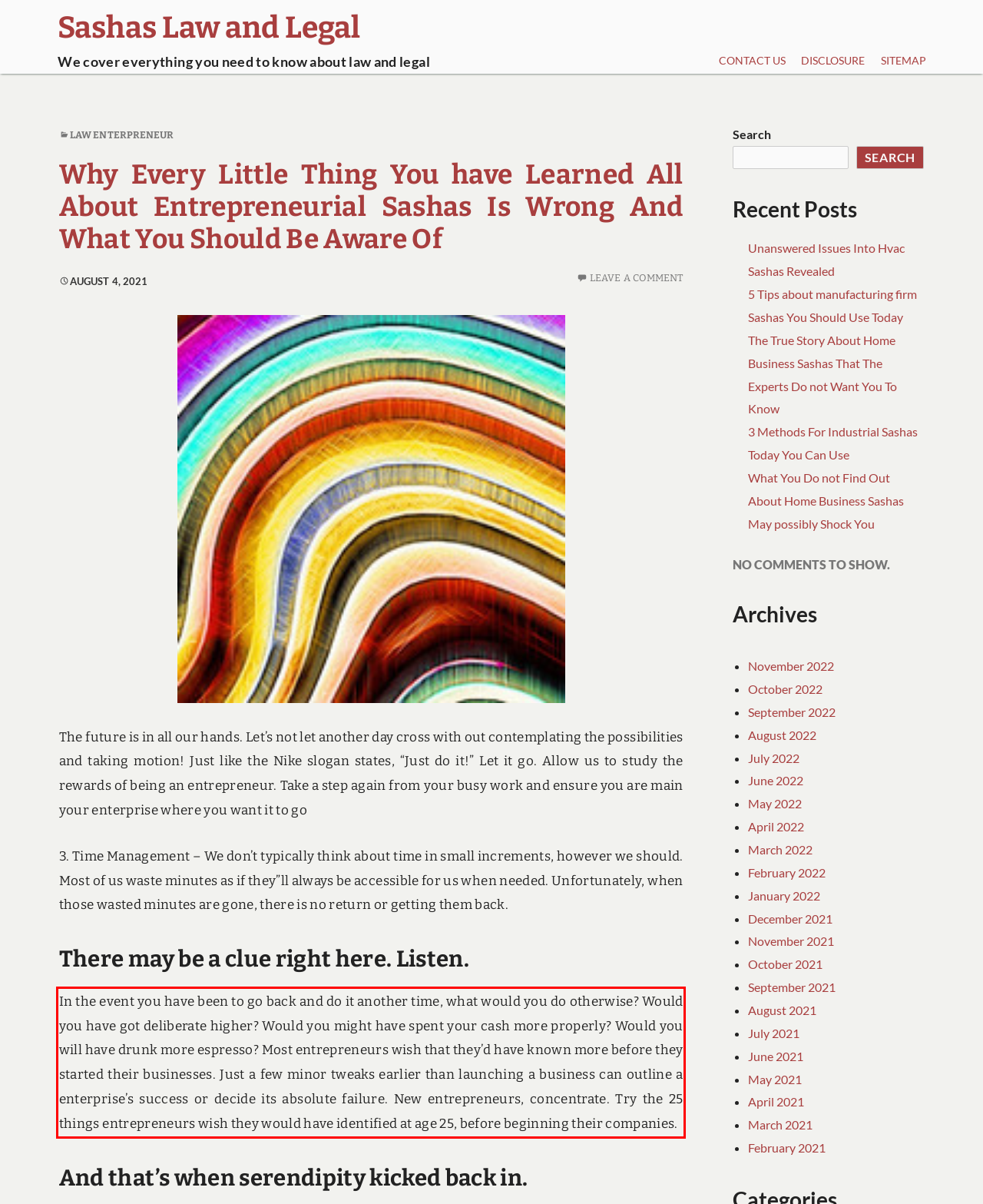Locate the red bounding box in the provided webpage screenshot and use OCR to determine the text content inside it.

In the event you have been to go back and do it another time, what would you do otherwise? Would you have got deliberate higher? Would you might have spent your cash more properly? Would you will have drunk more espresso? Most entrepreneurs wish that they’d have known more before they started their businesses. Just a few minor tweaks earlier than launching a business can outline a enterprise’s success or decide its absolute failure. New entrepreneurs, concentrate. Try the 25 things entrepreneurs wish they would have identified at age 25, before beginning their companies.